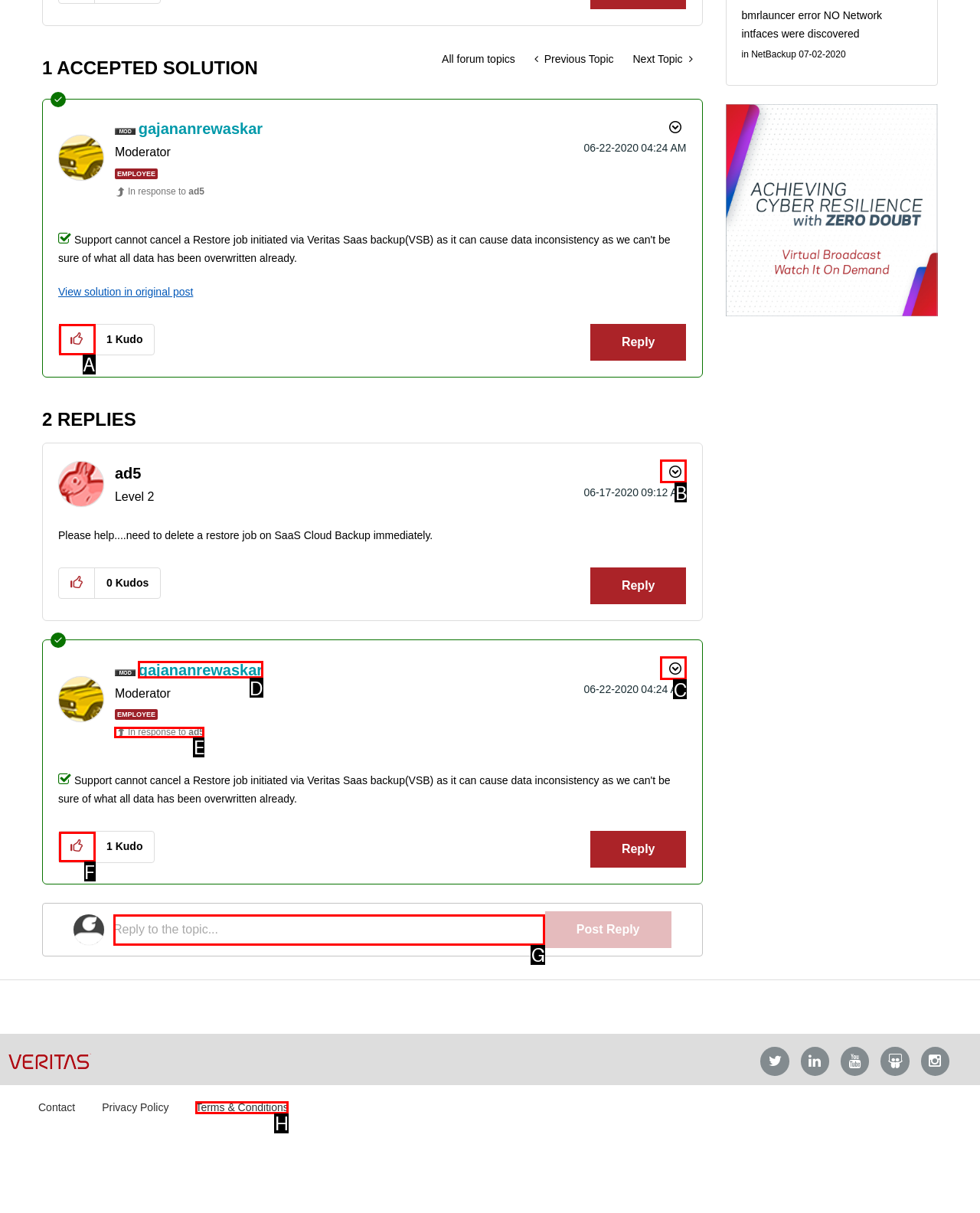Choose the option that best matches the element: Terms & Conditions
Respond with the letter of the correct option.

H